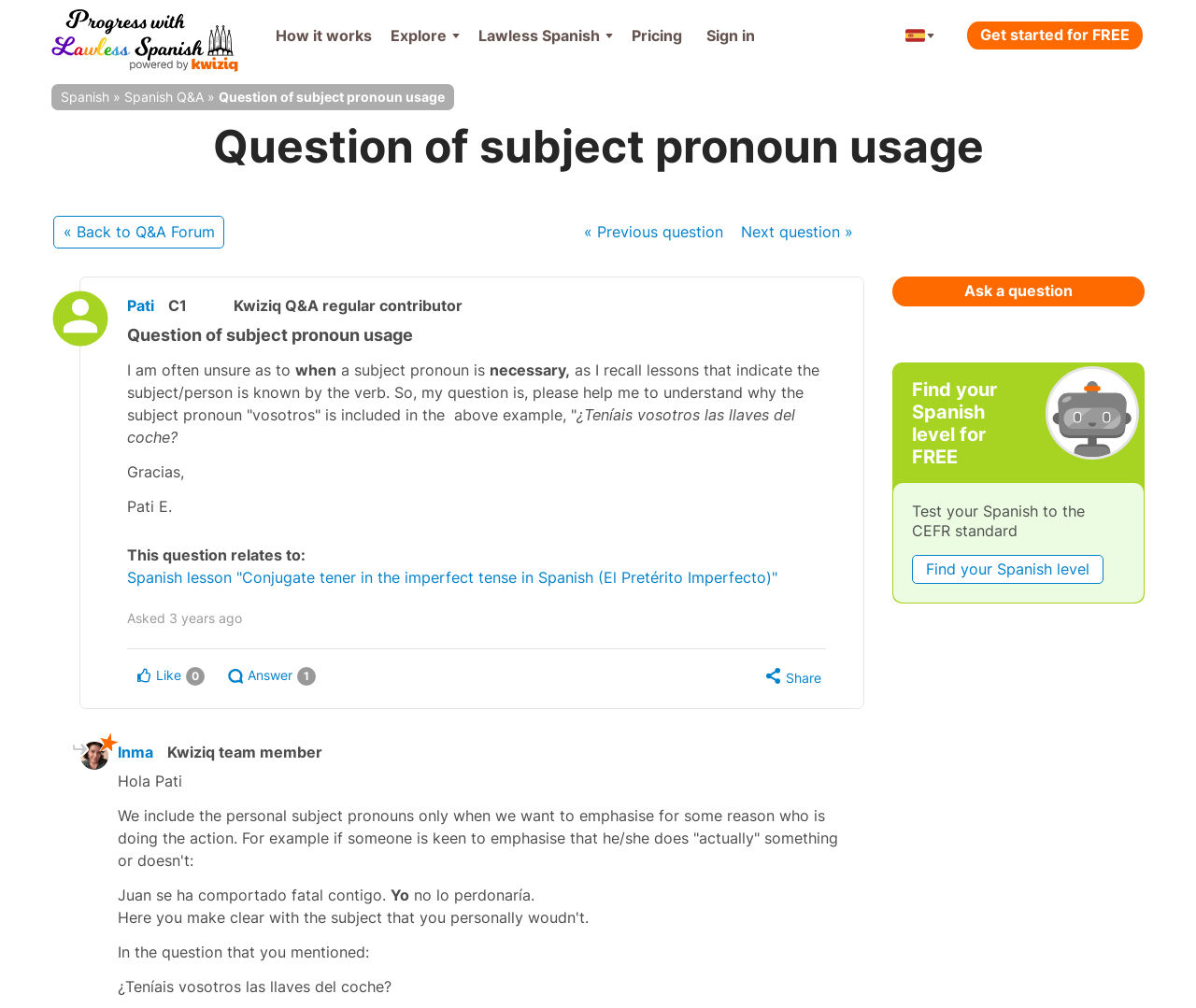Please determine the bounding box coordinates of the element to click in order to execute the following instruction: "Ask a question". The coordinates should be four float numbers between 0 and 1, specified as [left, top, right, bottom].

[0.746, 0.275, 0.957, 0.304]